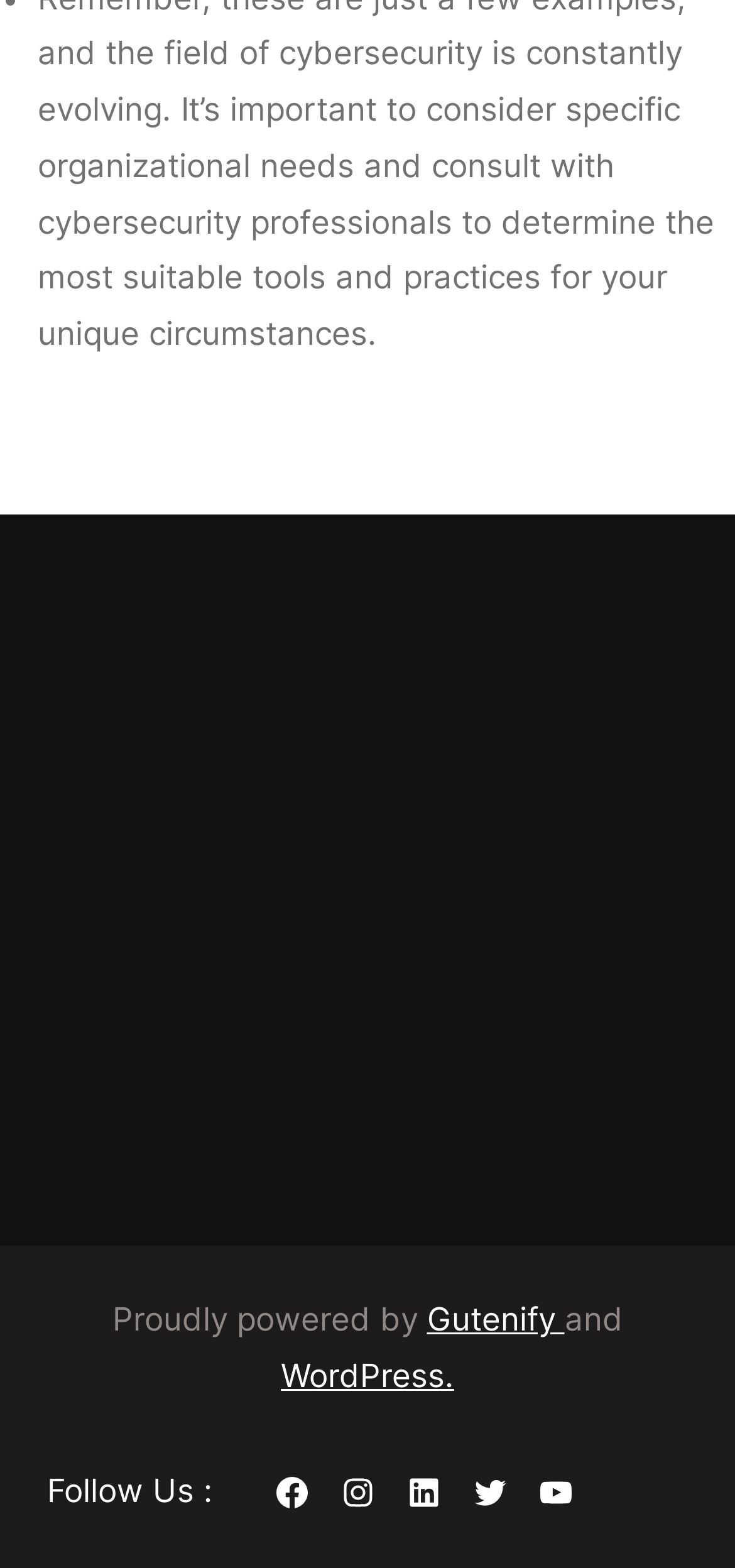Show the bounding box coordinates for the element that needs to be clicked to execute the following instruction: "Call the phone number". Provide the coordinates in the form of four float numbers between 0 and 1, i.e., [left, top, right, bottom].

[0.209, 0.664, 0.494, 0.688]